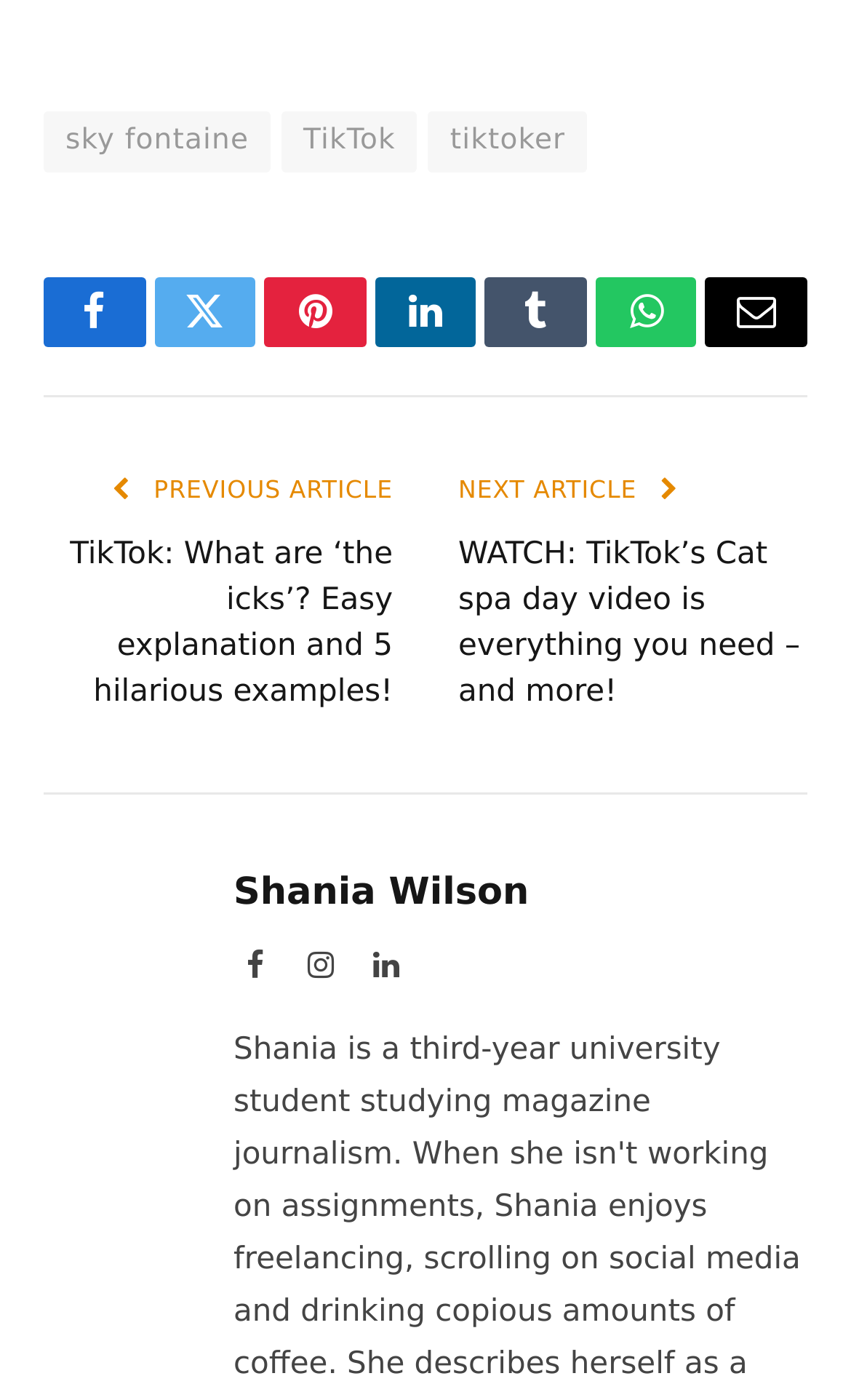Pinpoint the bounding box coordinates of the element you need to click to execute the following instruction: "Click on TikTok link". The bounding box should be represented by four float numbers between 0 and 1, in the format [left, top, right, bottom].

[0.331, 0.08, 0.49, 0.124]